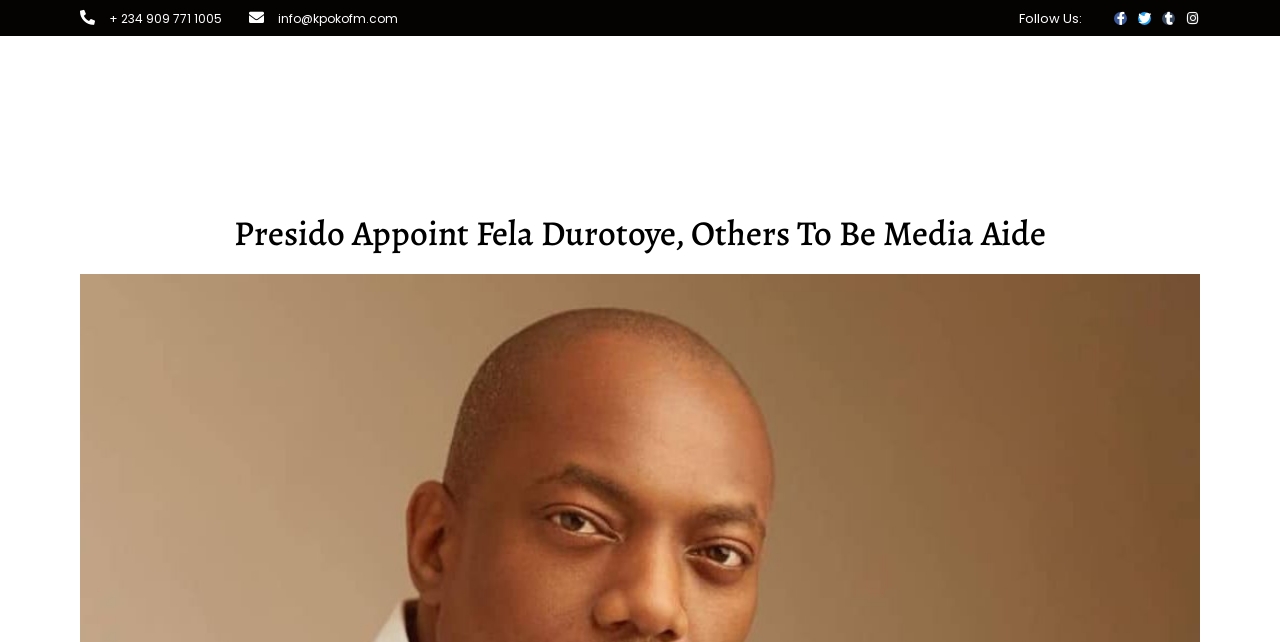Locate the bounding box of the UI element described by: "OAPs" in the given webpage screenshot.

[0.398, 0.074, 0.443, 0.144]